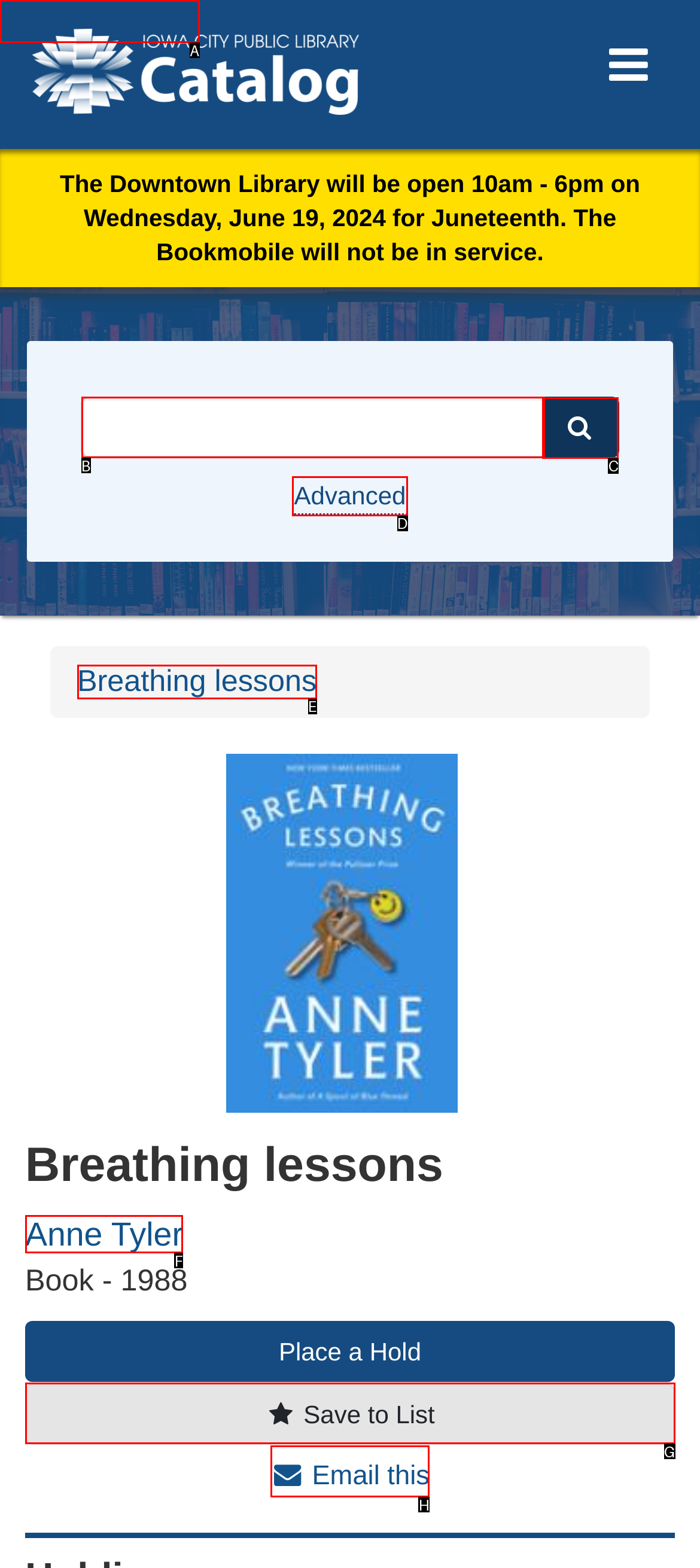Which lettered option matches the following description: Advanced
Provide the letter of the matching option directly.

D